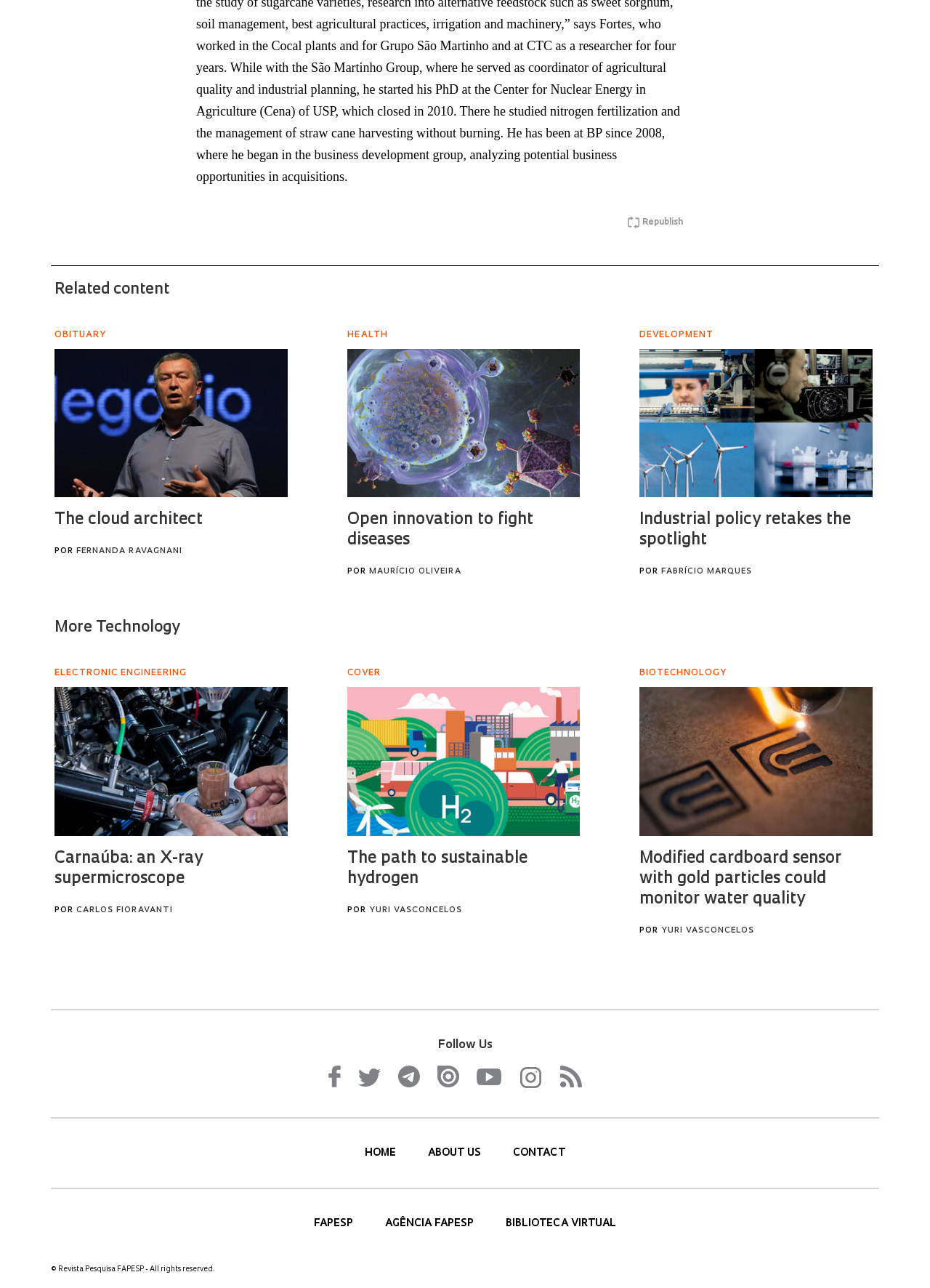Can you specify the bounding box coordinates of the area that needs to be clicked to fulfill the following instruction: "Click on Republish"?

[0.675, 0.168, 0.734, 0.201]